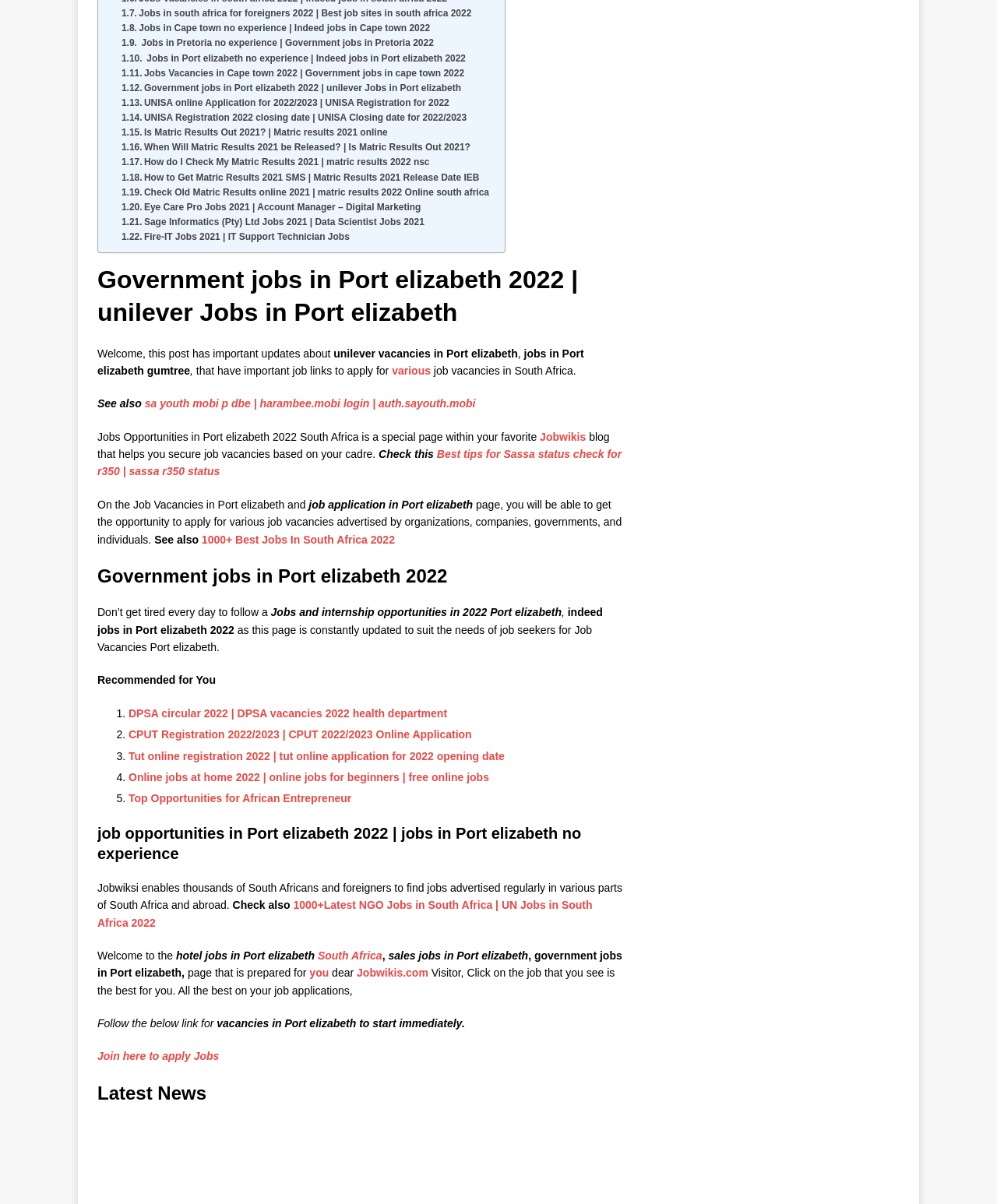Identify the bounding box for the described UI element: "various".

[0.393, 0.303, 0.432, 0.313]